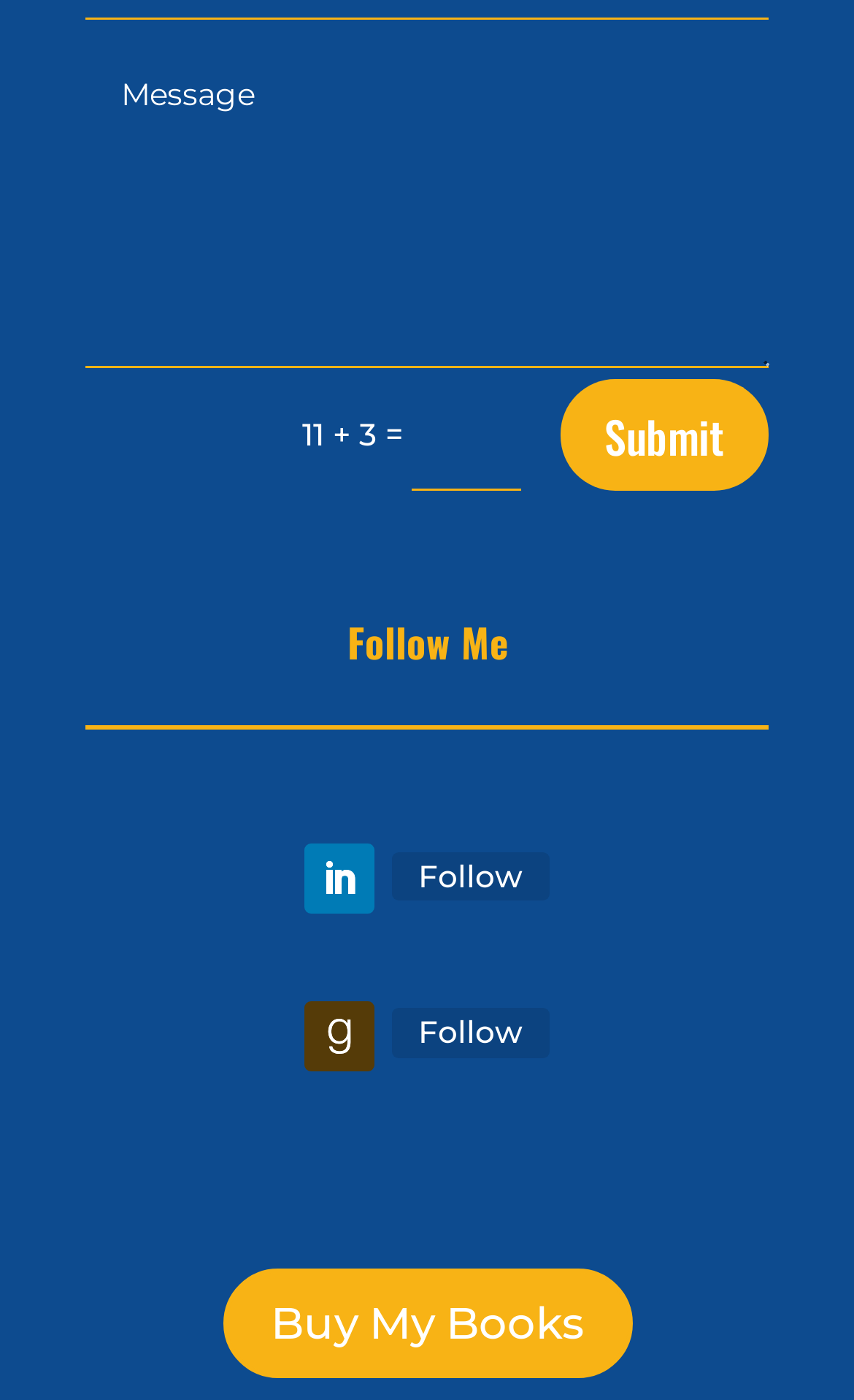Given the element description name="et_pb_contact_message_0" placeholder="Message", identify the bounding box coordinates for the UI element on the webpage screenshot. The format should be (top-left x, top-left y, bottom-right x, bottom-right y), with values between 0 and 1.

[0.101, 0.029, 0.9, 0.263]